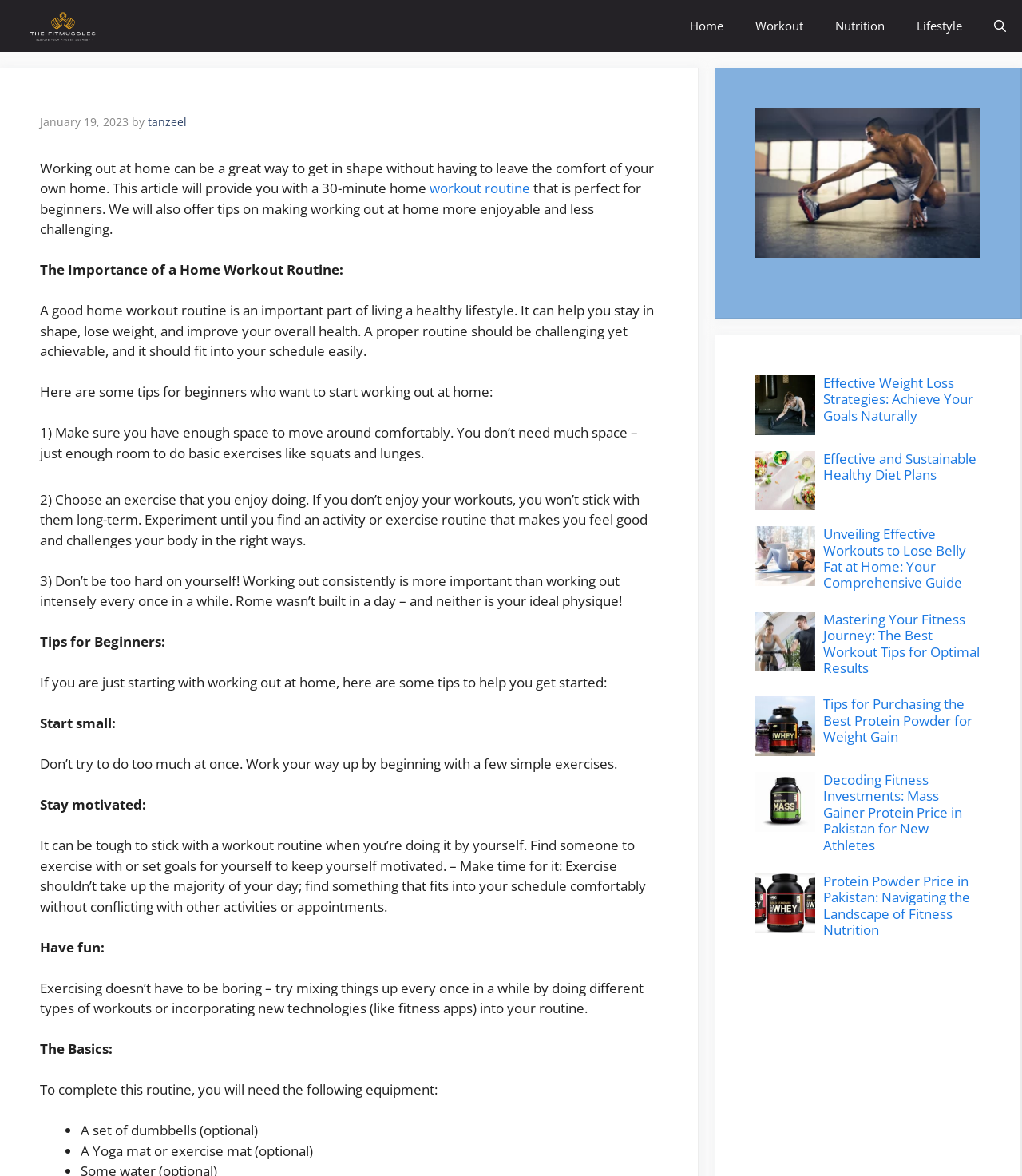Please identify the bounding box coordinates of where to click in order to follow the instruction: "Click the 'workout routine' link".

[0.42, 0.152, 0.519, 0.168]